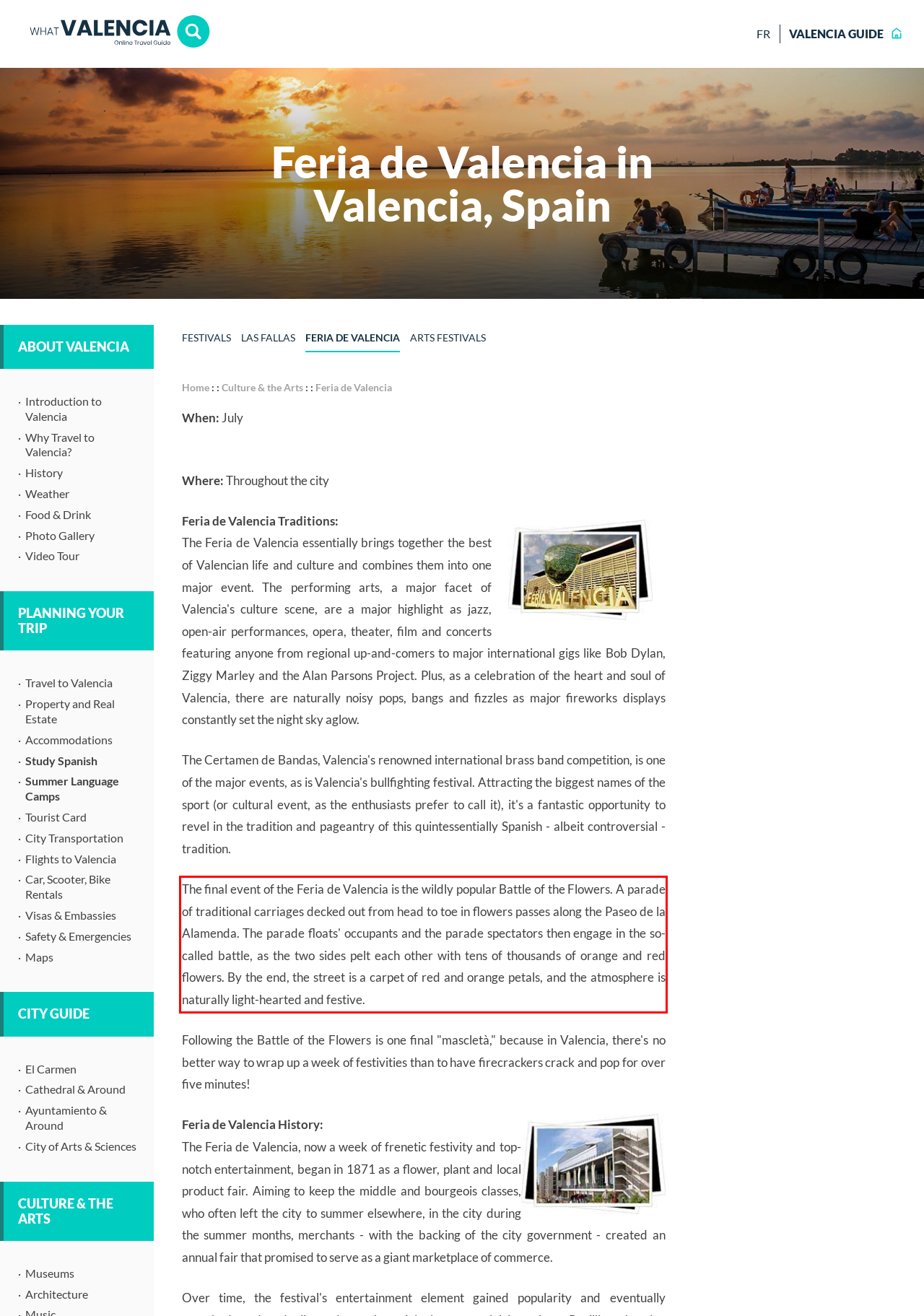With the provided screenshot of a webpage, locate the red bounding box and perform OCR to extract the text content inside it.

The final event of the Feria de Valencia is the wildly popular Battle of the Flowers. A parade of traditional carriages decked out from head to toe in flowers passes along the Paseo de la Alamenda. The parade floats' occupants and the parade spectators then engage in the so-called battle, as the two sides pelt each other with tens of thousands of orange and red flowers. By the end, the street is a carpet of red and orange petals, and the atmosphere is naturally light-hearted and festive.